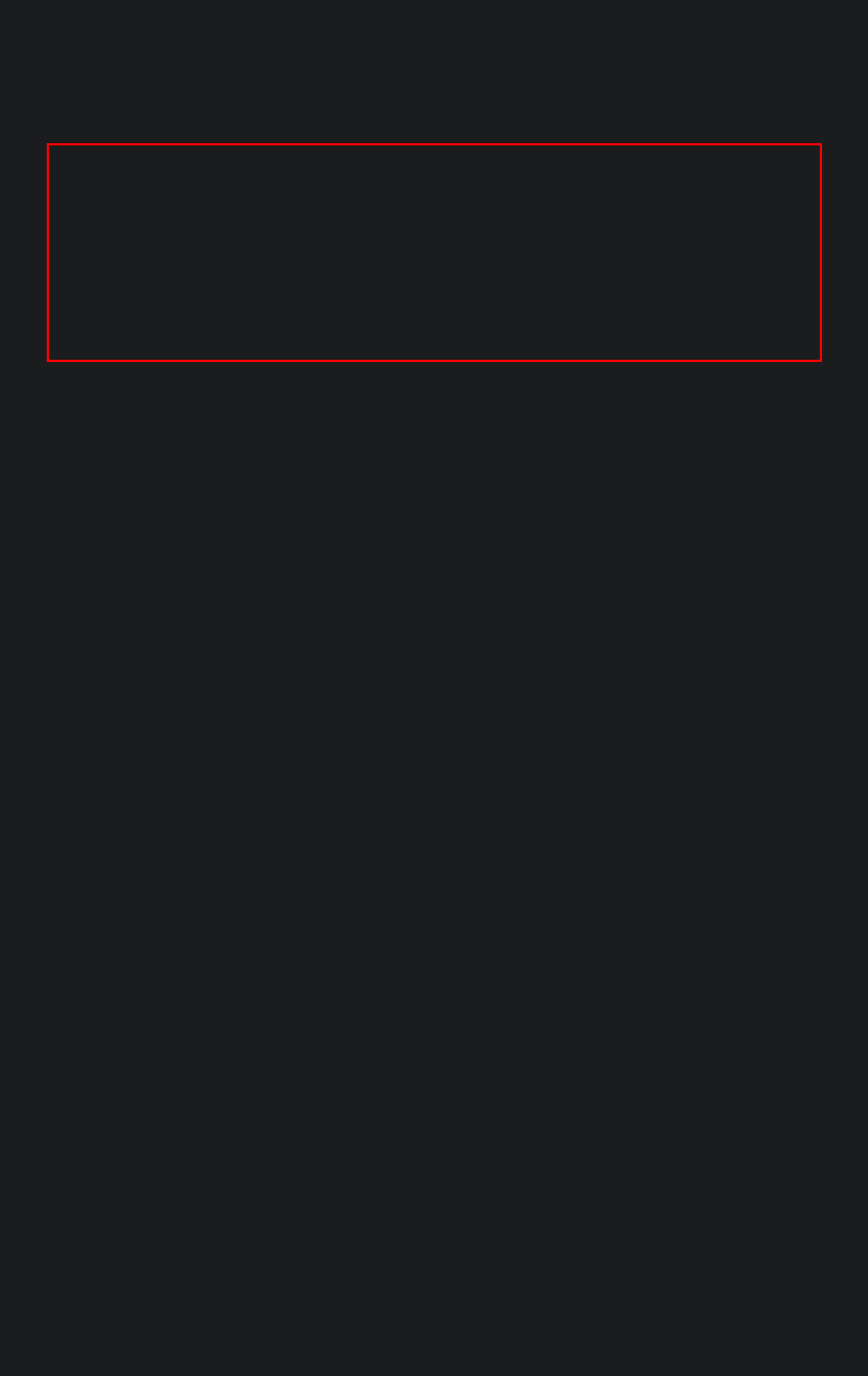You are given a screenshot with a red rectangle. Identify and extract the text within this red bounding box using OCR.

We are proud to work with ambitious founders and well-known partners. We actively develop new ideas and want to try things out together.